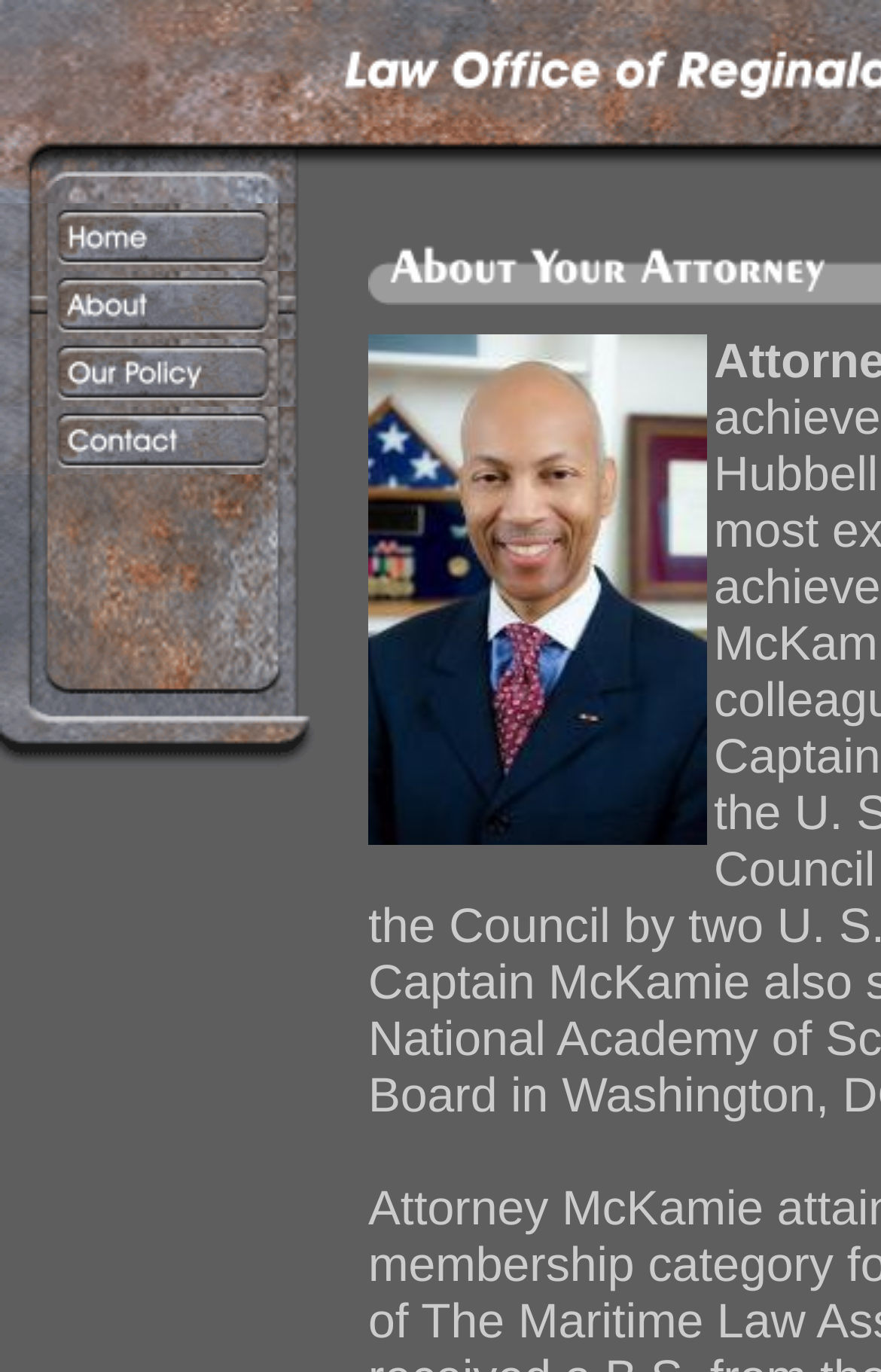Determine the bounding box coordinates for the UI element matching this description: "alt="Our Policy" name="CM4all_5673"".

[0.0, 0.277, 0.367, 0.301]